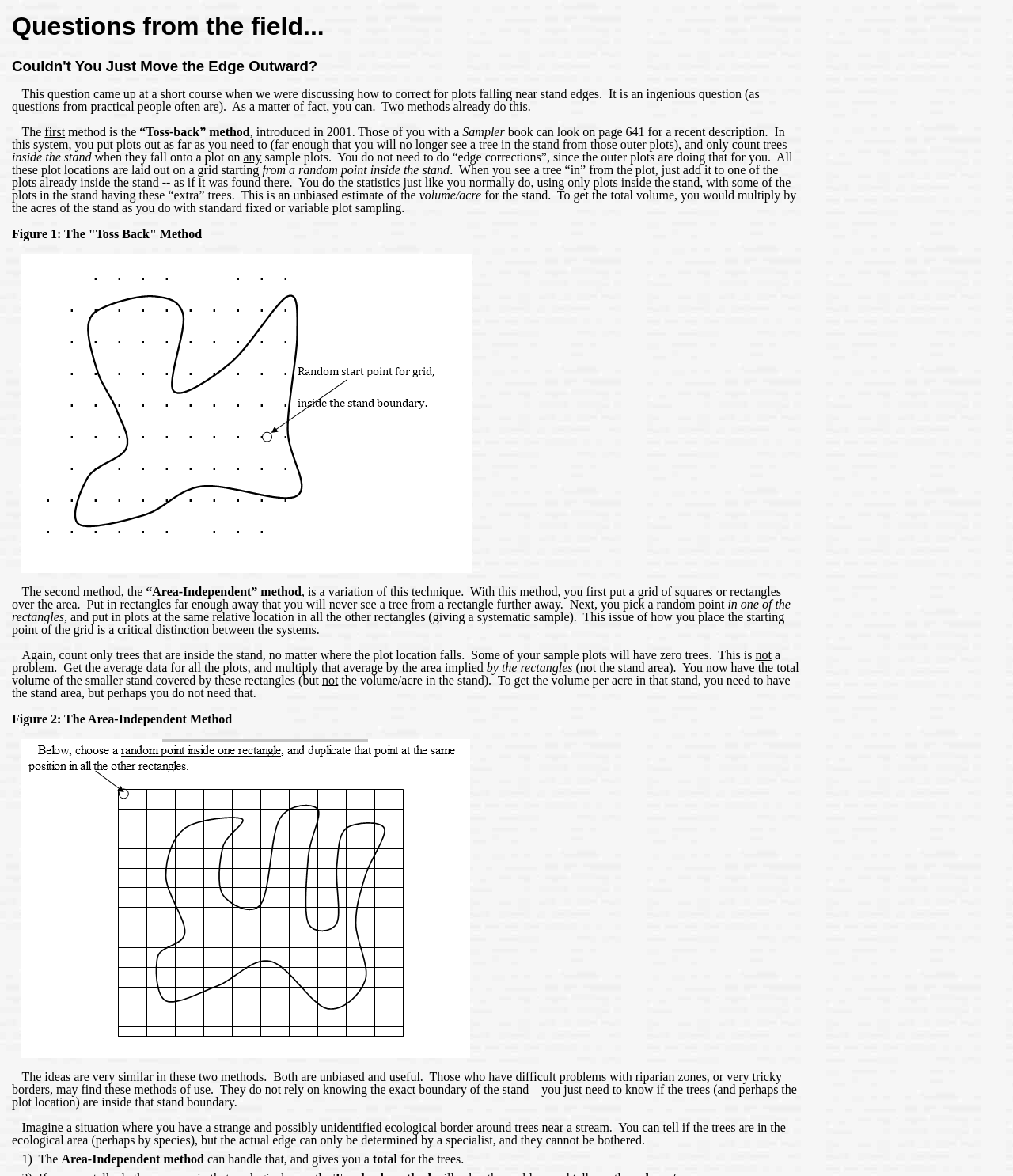What is being referred to as 'the stand boundary'?
Answer the question with detailed information derived from the image.

The 'stand boundary' is likely referring to the ecological area around trees, as mentioned in the first paragraph. This boundary is not exactly known, but the methods described can still be used to determine if the trees are inside this boundary.